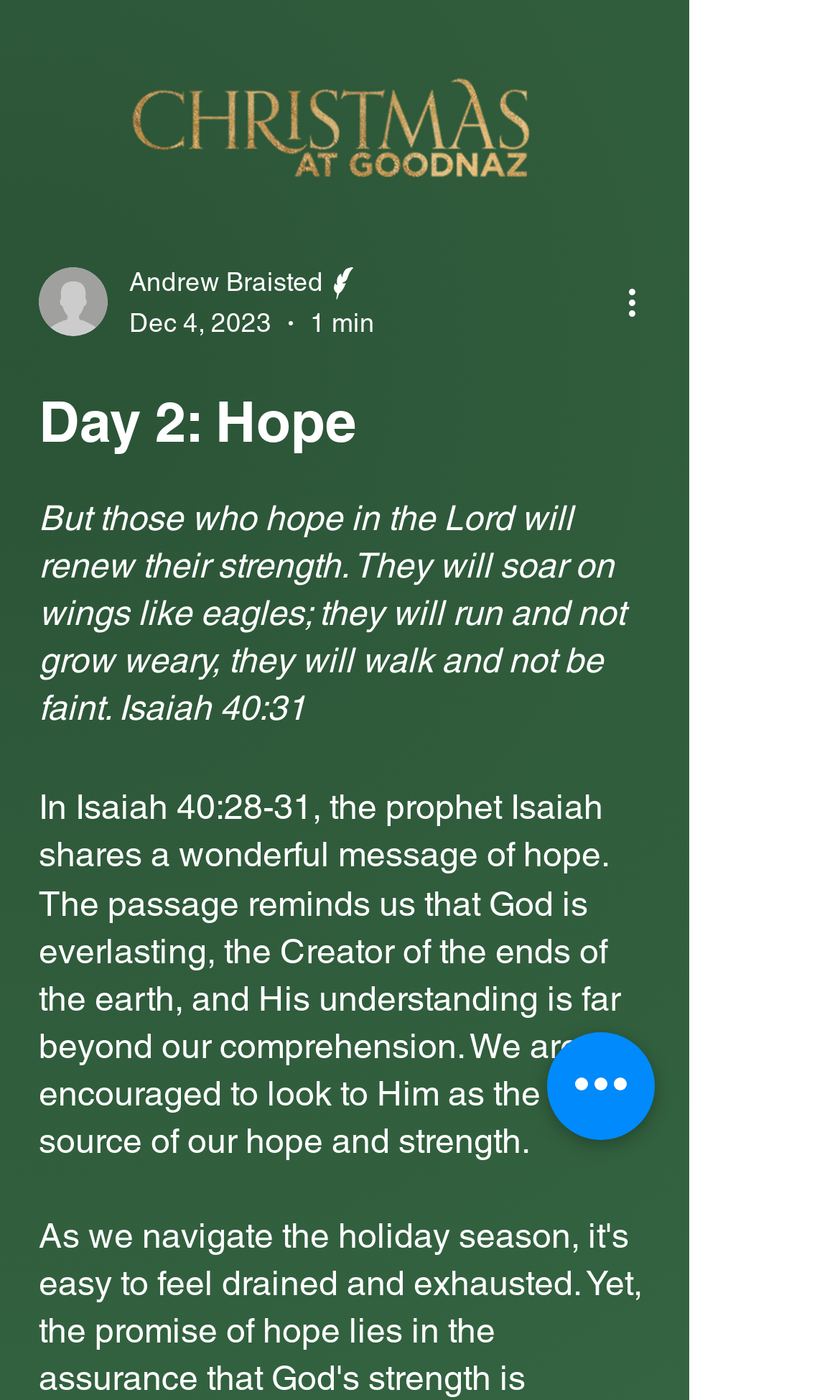Who is the writer of the article?
Use the information from the image to give a detailed answer to the question.

By looking at the webpage, we can see a section with the writer's picture and name. The name 'Andrew Braisted' is written next to the picture, indicating that he is the writer of the article.